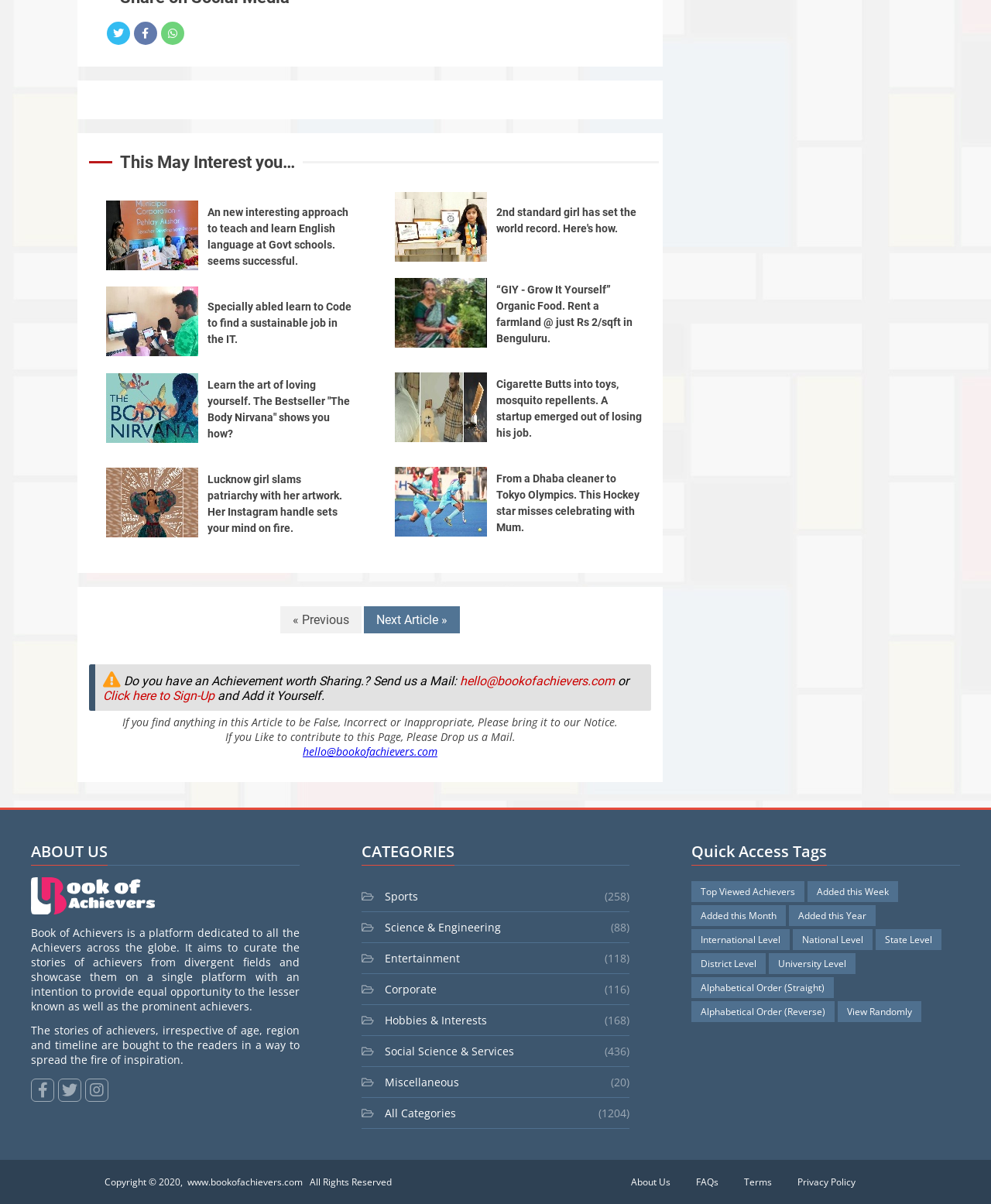Identify the bounding box coordinates of the specific part of the webpage to click to complete this instruction: "Click on the 'Next Article »' link".

[0.367, 0.503, 0.464, 0.526]